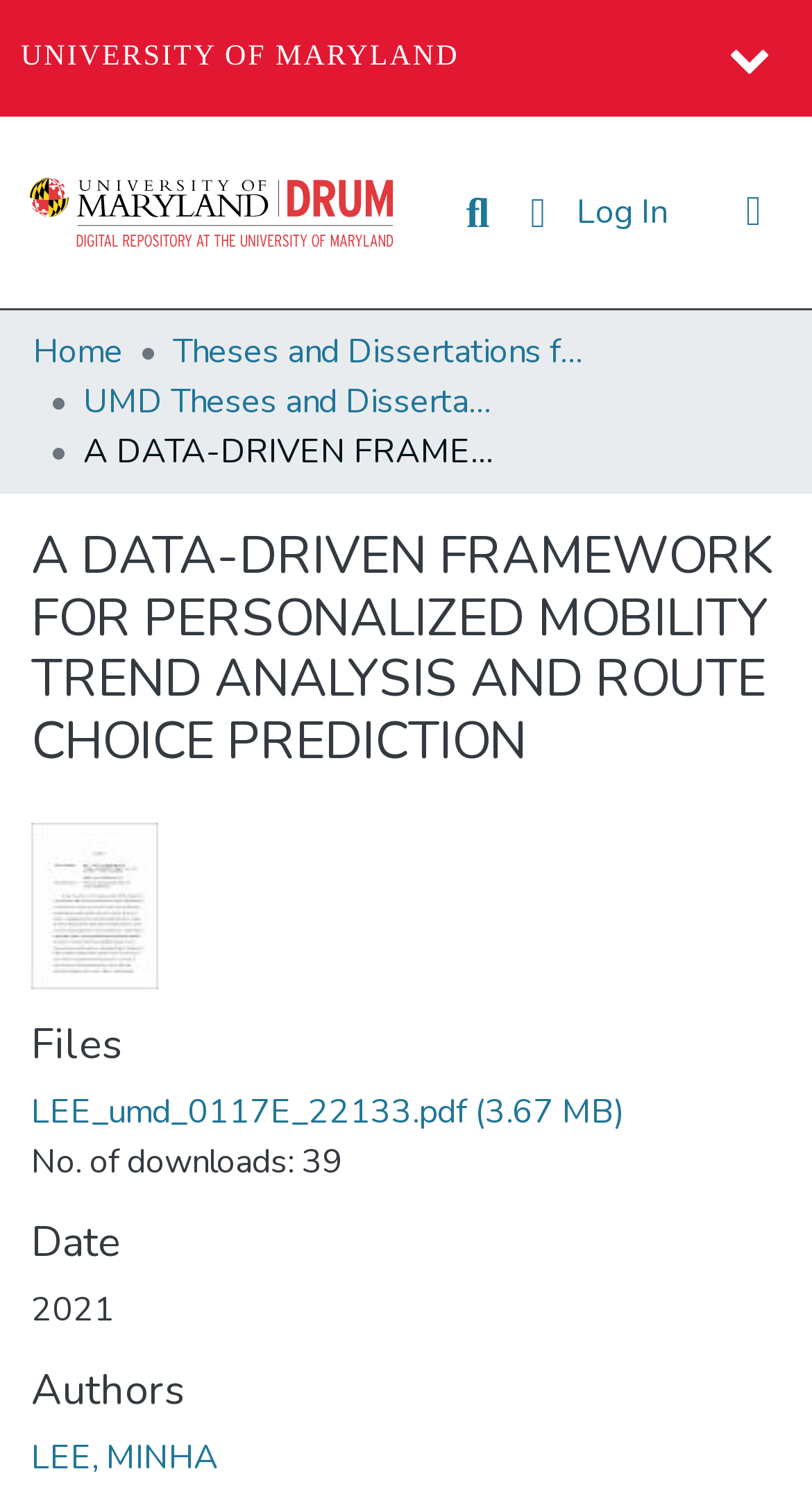What is the file size of the downloadable PDF? Using the information from the screenshot, answer with a single word or phrase.

3.67 MB